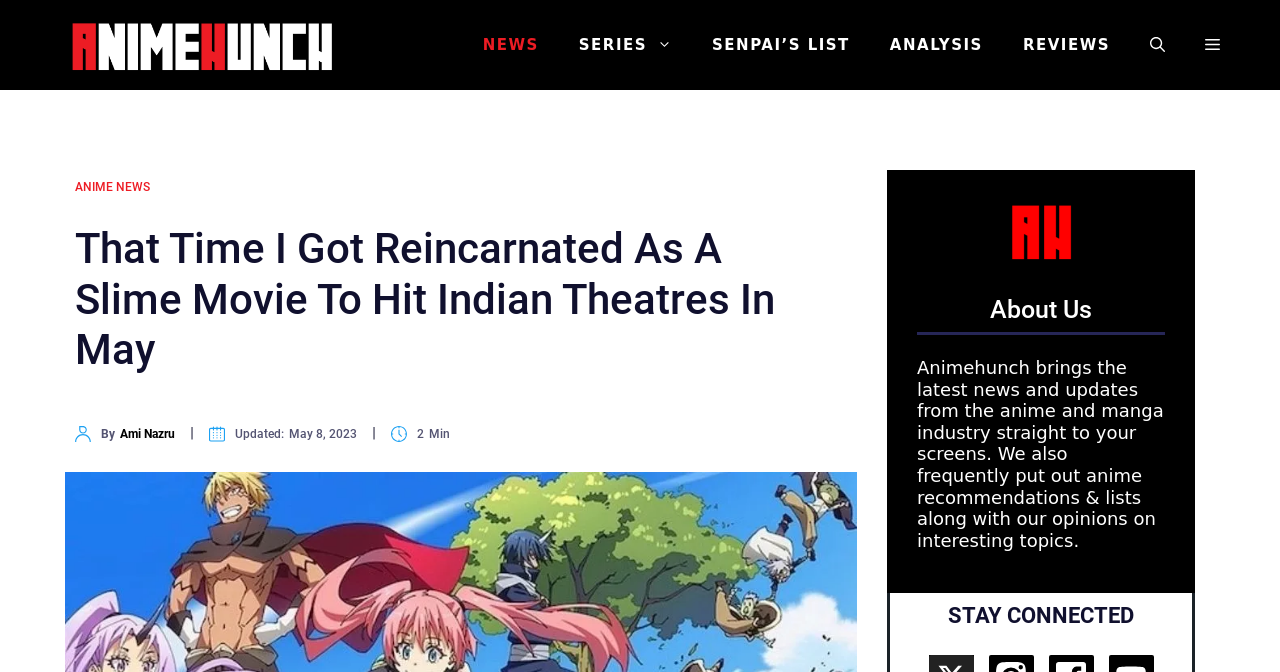Please provide the bounding box coordinates for the element that needs to be clicked to perform the following instruction: "View Food and Nutrition Ingredients". The coordinates should be given as four float numbers between 0 and 1, i.e., [left, top, right, bottom].

None